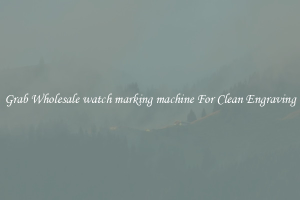Based on the visual content of the image, answer the question thoroughly: What is the purpose of combining the imagery and text?

The caption states that the combination of the soothing imagery and the informative text aims to attract attention to a specialized product, which is the watch marking machine, while emphasizing its capabilities in delivering clean and professional engravings for watches.